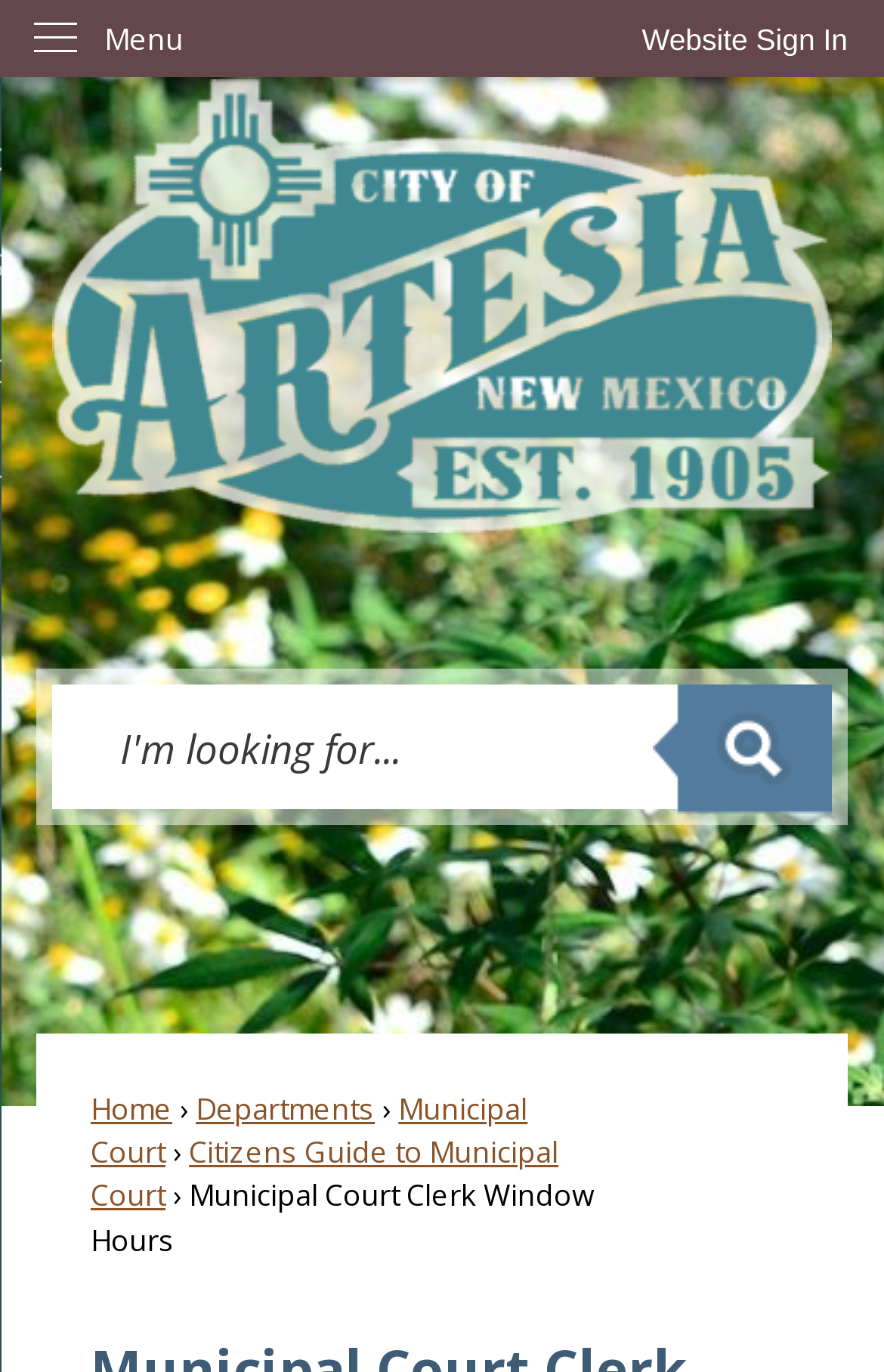Could you locate the bounding box coordinates for the section that should be clicked to accomplish this task: "Skip to main content".

[0.0, 0.0, 0.046, 0.03]